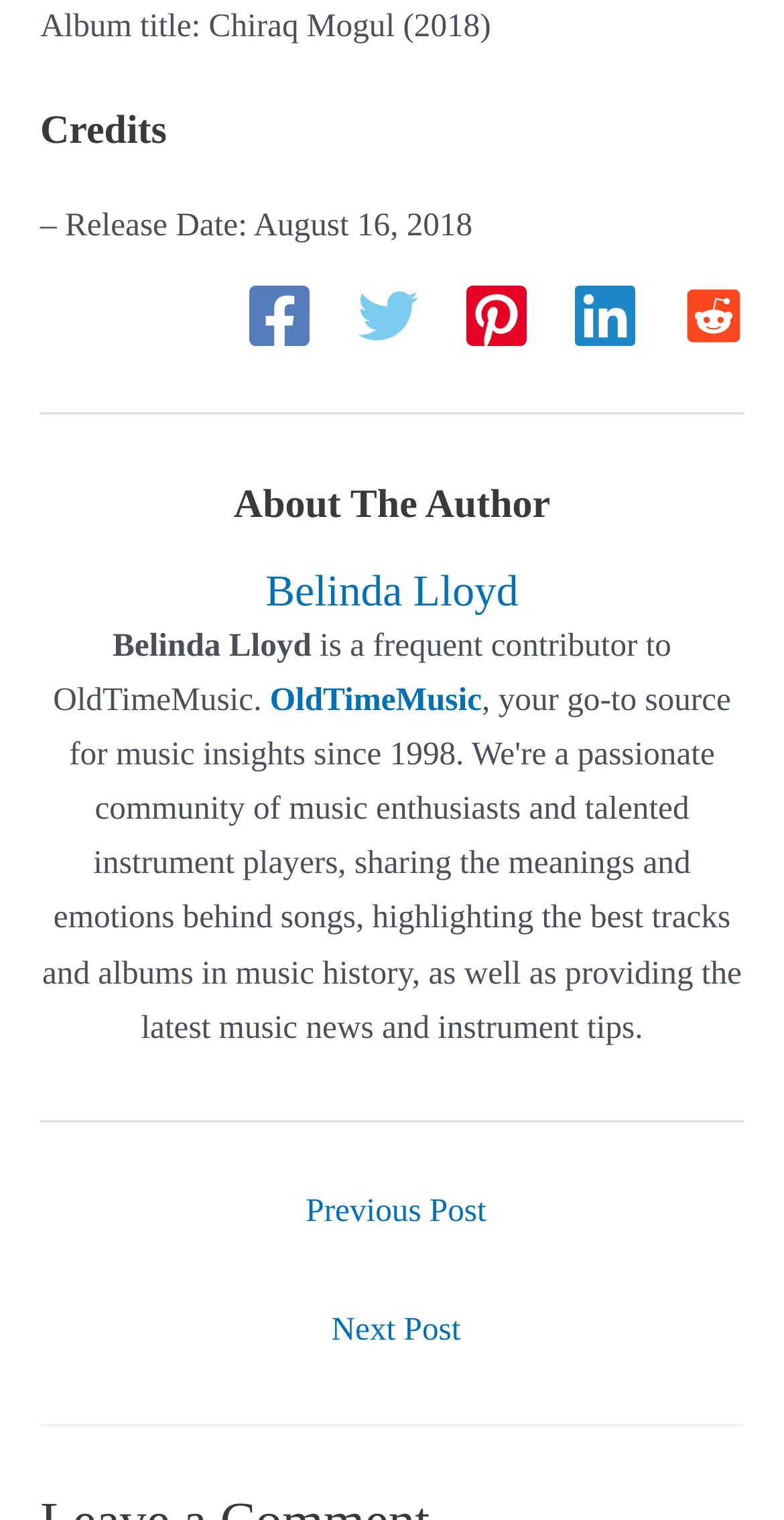Who is the author mentioned on the webpage?
Analyze the screenshot and provide a detailed answer to the question.

The author mentioned on the webpage is Belinda Lloyd, which can be found in the section 'About The Author'.